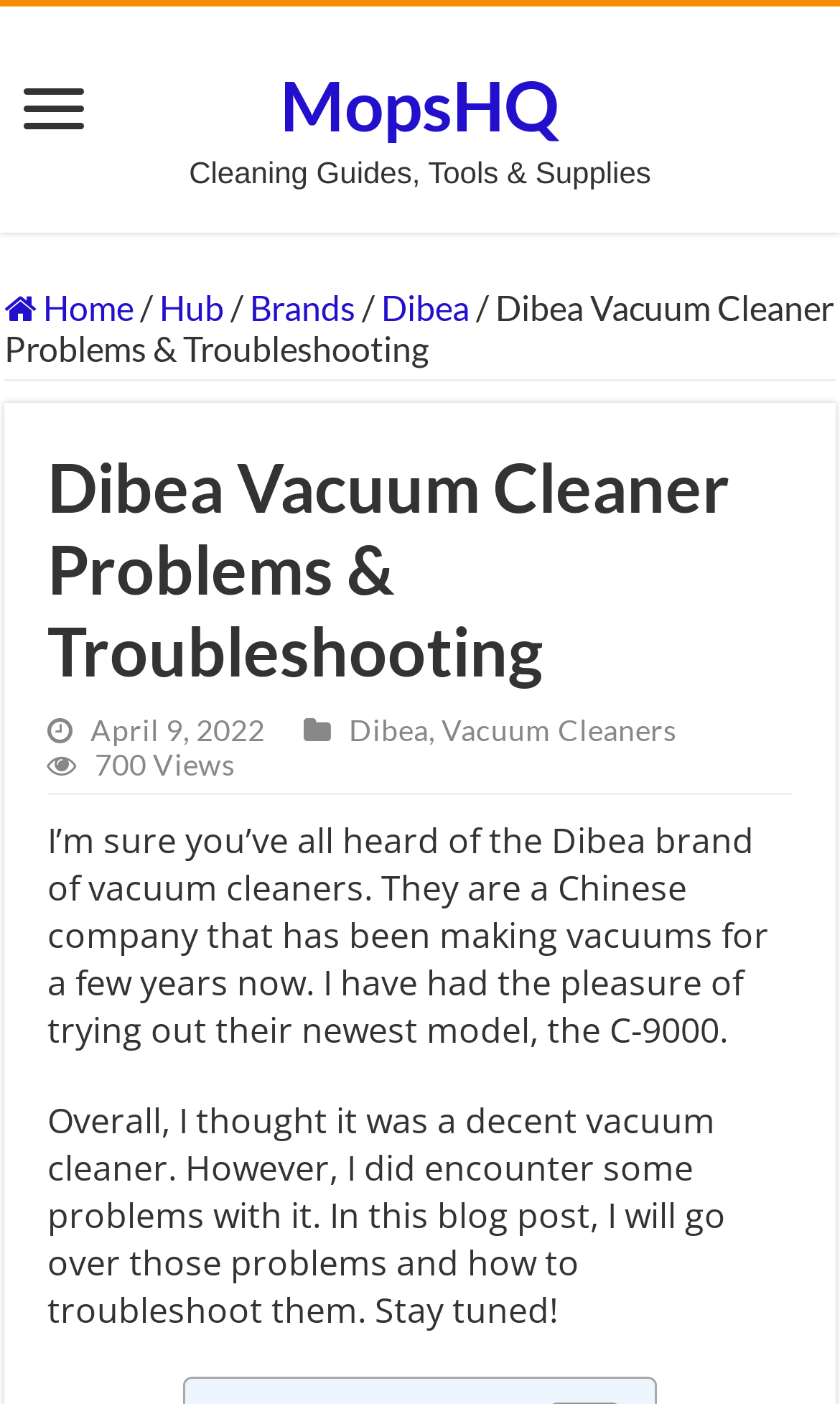Please answer the following query using a single word or phrase: 
What is the brand of vacuum cleaners discussed?

Dibea